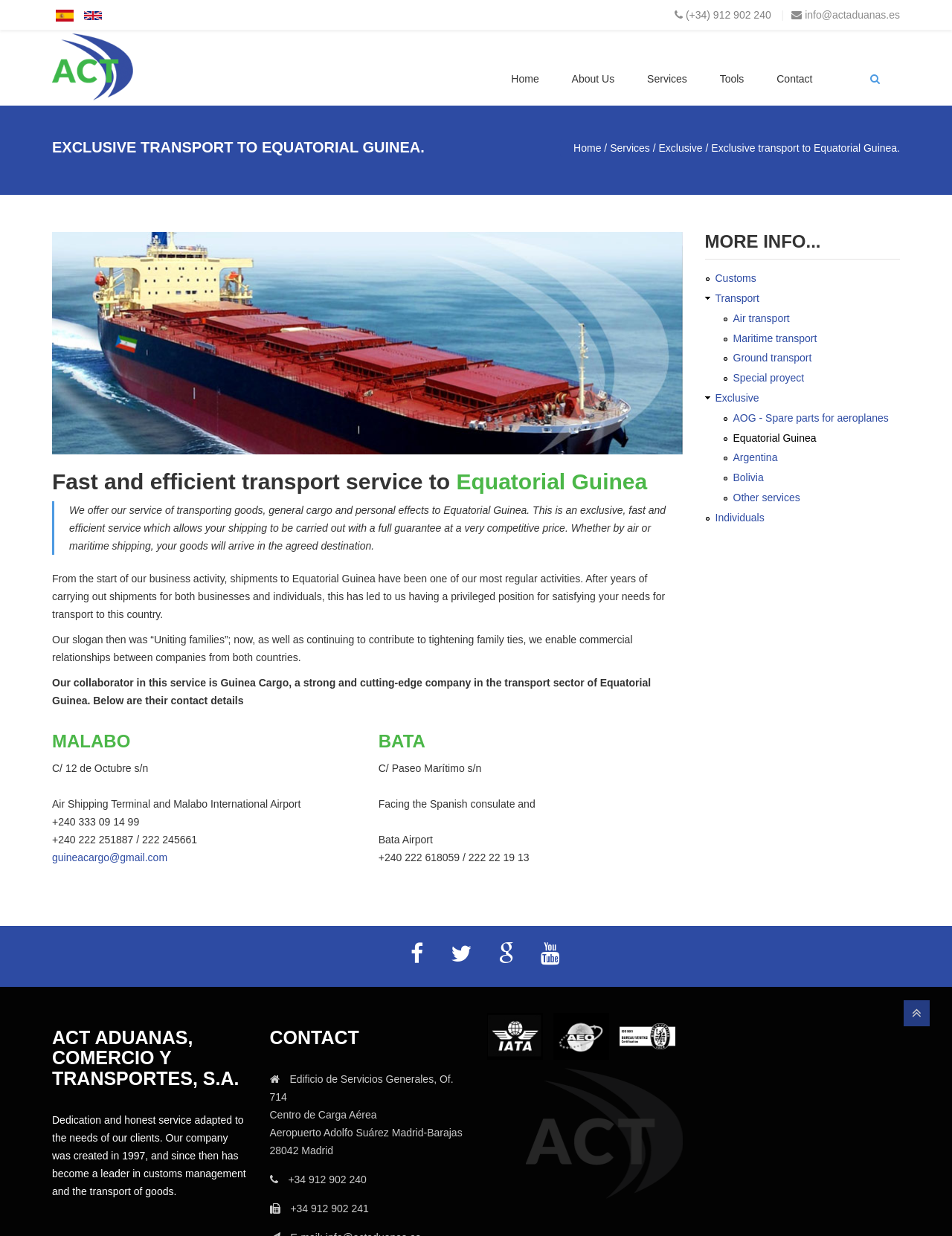What is the main service offered by the company?
Please provide a comprehensive answer based on the information in the image.

The webpage mentions 'Exclusive transport to Equatorial Guinea' and provides detailed information about the transport service, including air and maritime shipping, indicating that the company's main service is transport-related.